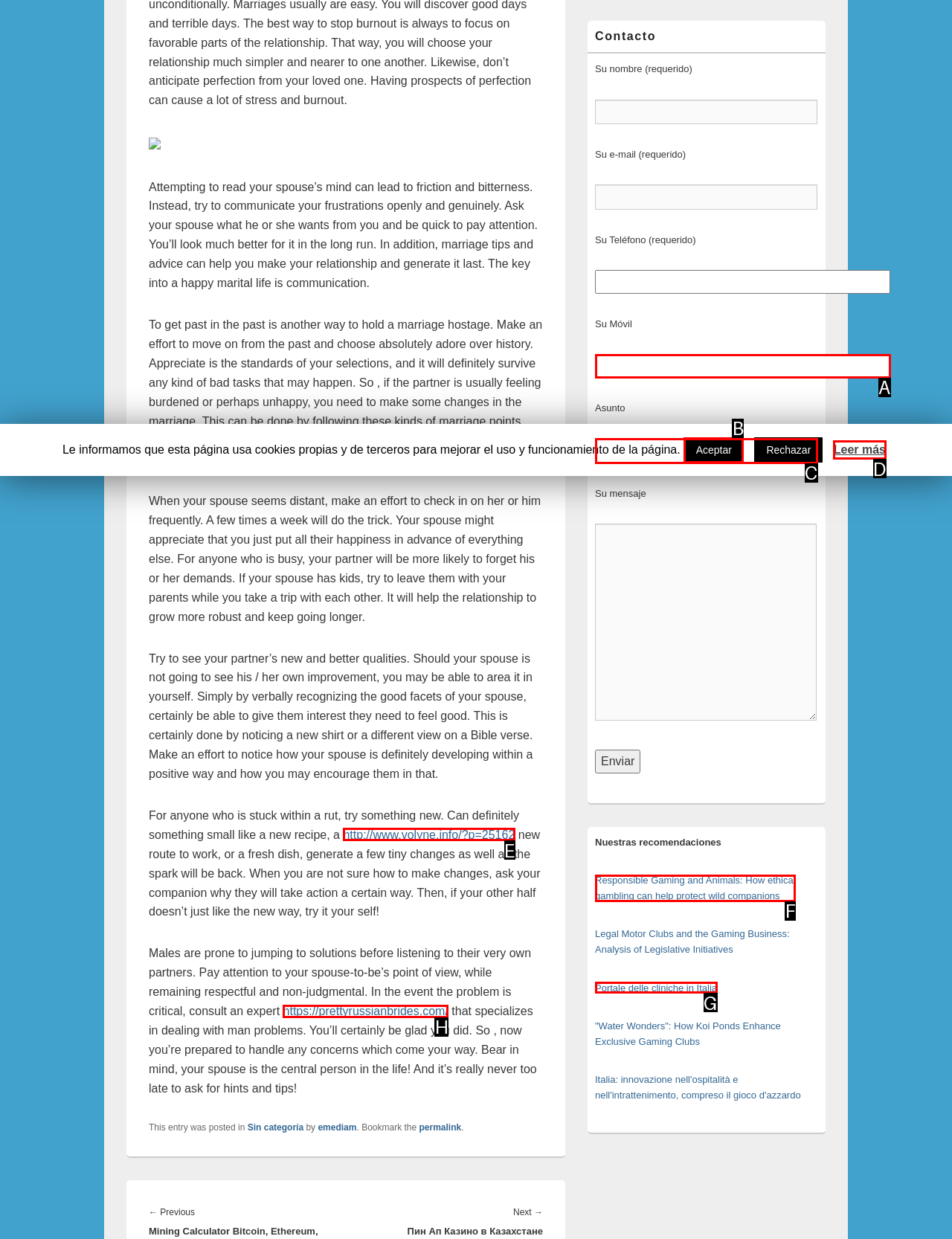Choose the letter that best represents the description: Portale delle cliniche in Italia. Answer with the letter of the selected choice directly.

G